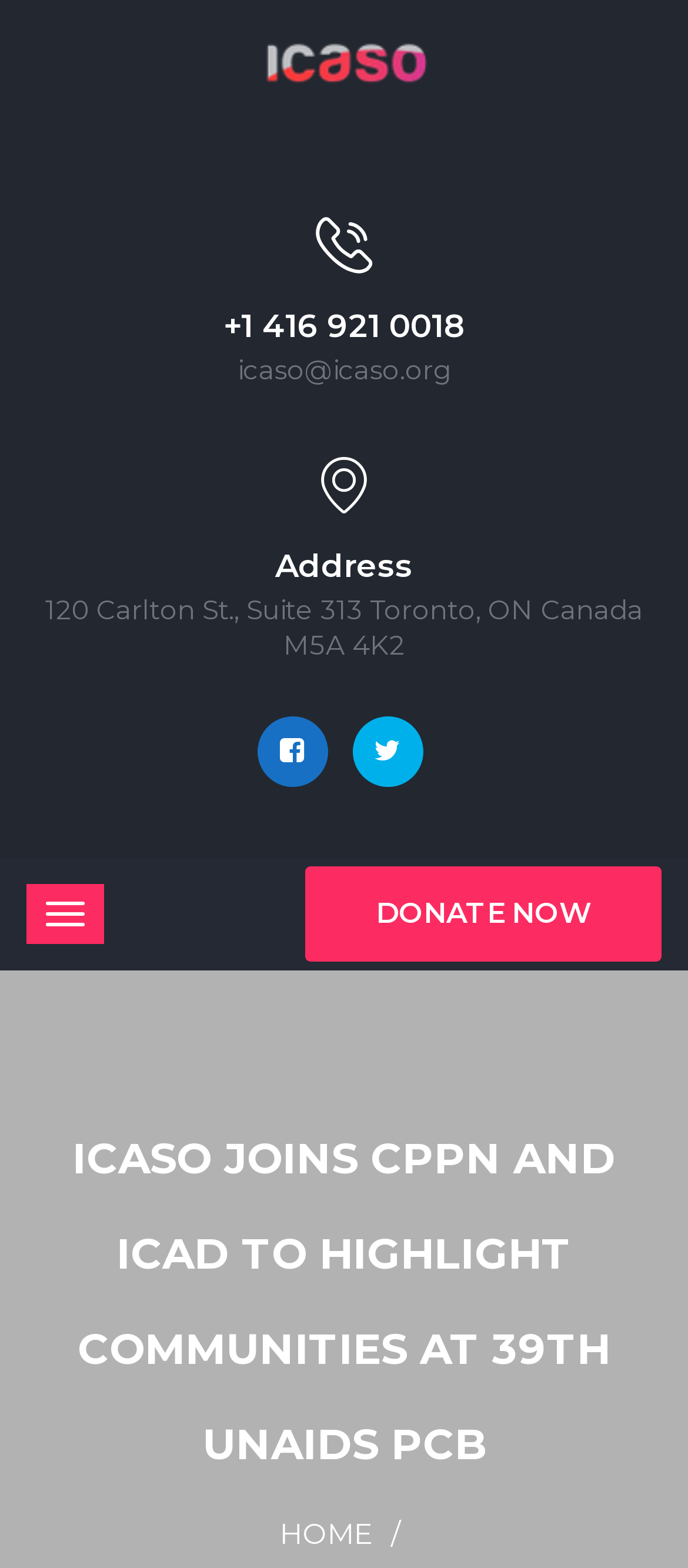How many social media links are there?
Please use the visual content to give a single word or phrase answer.

2